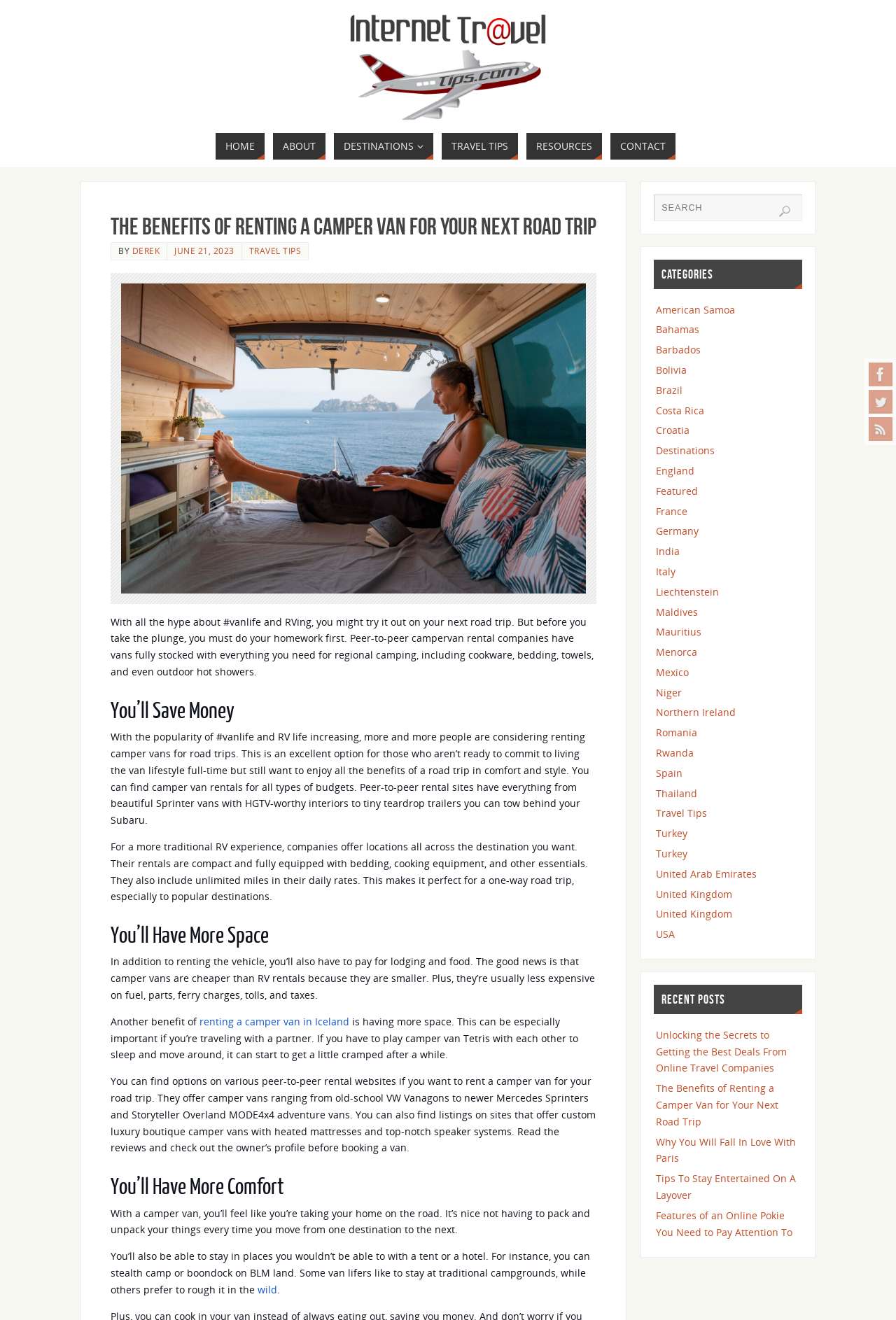Using the webpage screenshot, find the UI element described by wild. Provide the bounding box coordinates in the format (top-left x, top-left y, bottom-right x, bottom-right y), ensuring all values are floating point numbers between 0 and 1.

[0.288, 0.972, 0.309, 0.982]